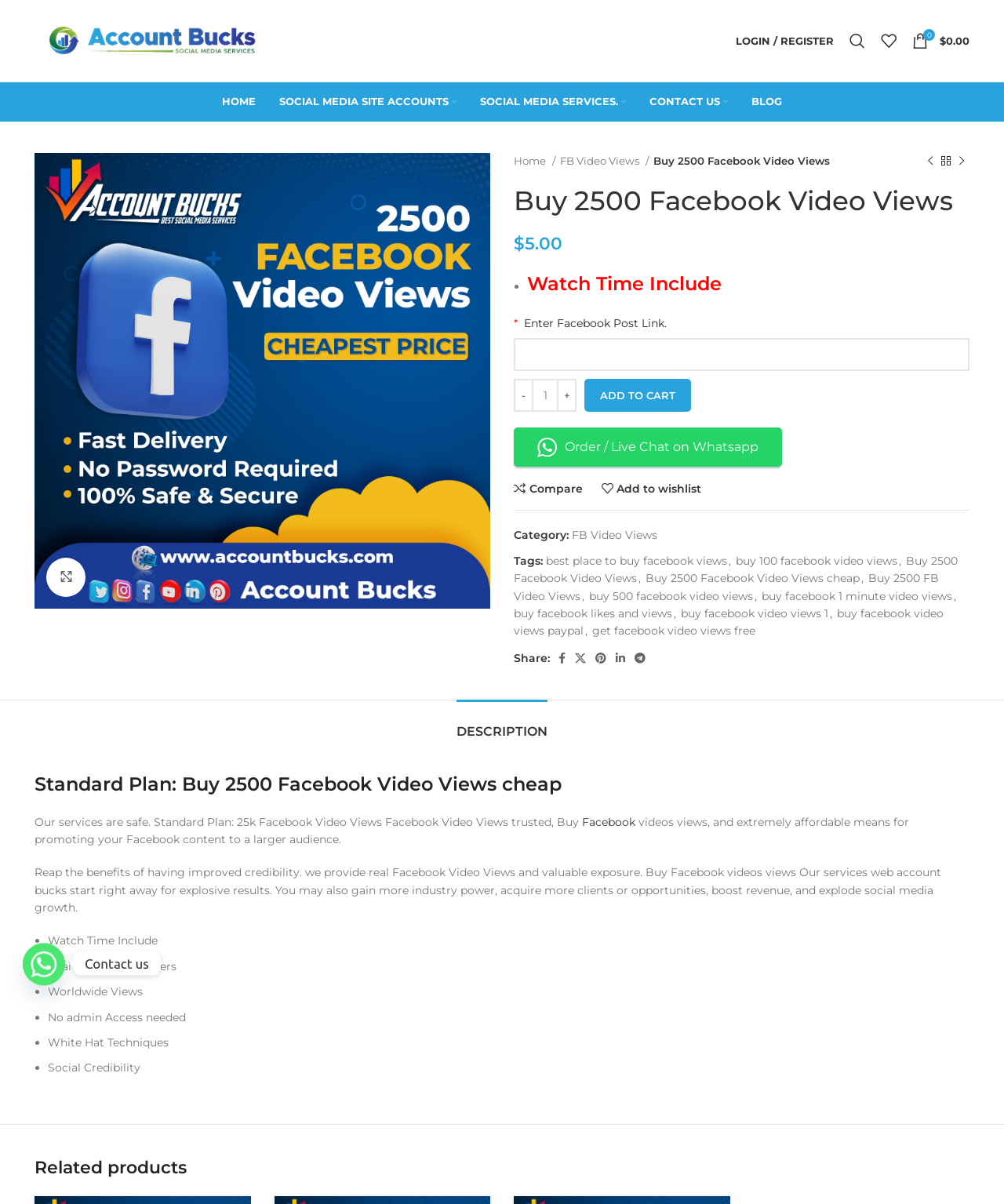What is the name of the website?
Answer briefly with a single word or phrase based on the image.

Account Bucks